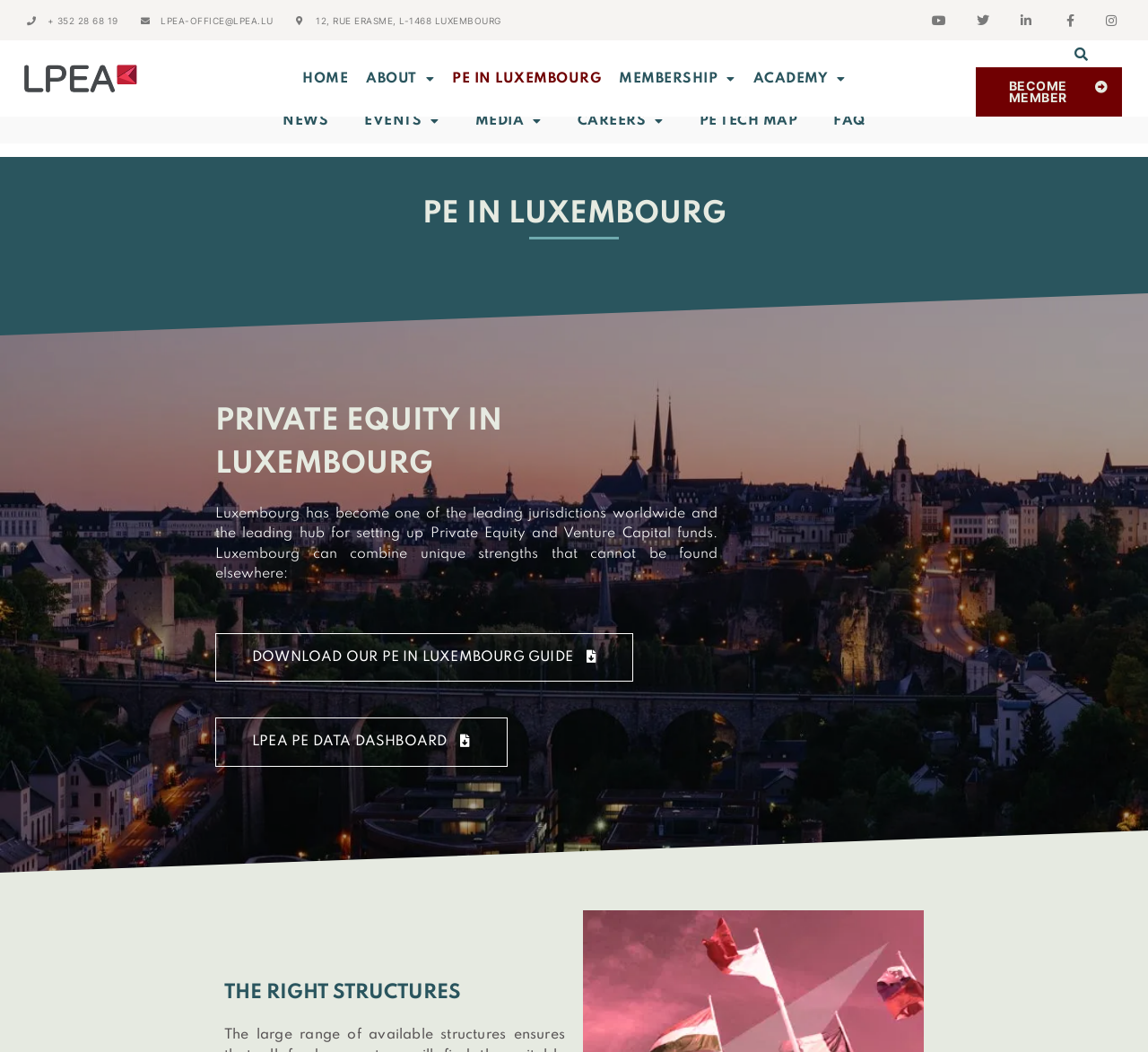Refer to the element description lpea-office@lpea.lu and identify the corresponding bounding box in the screenshot. Format the coordinates as (top-left x, top-left y, bottom-right x, bottom-right y) with values in the range of 0 to 1.

[0.122, 0.012, 0.238, 0.026]